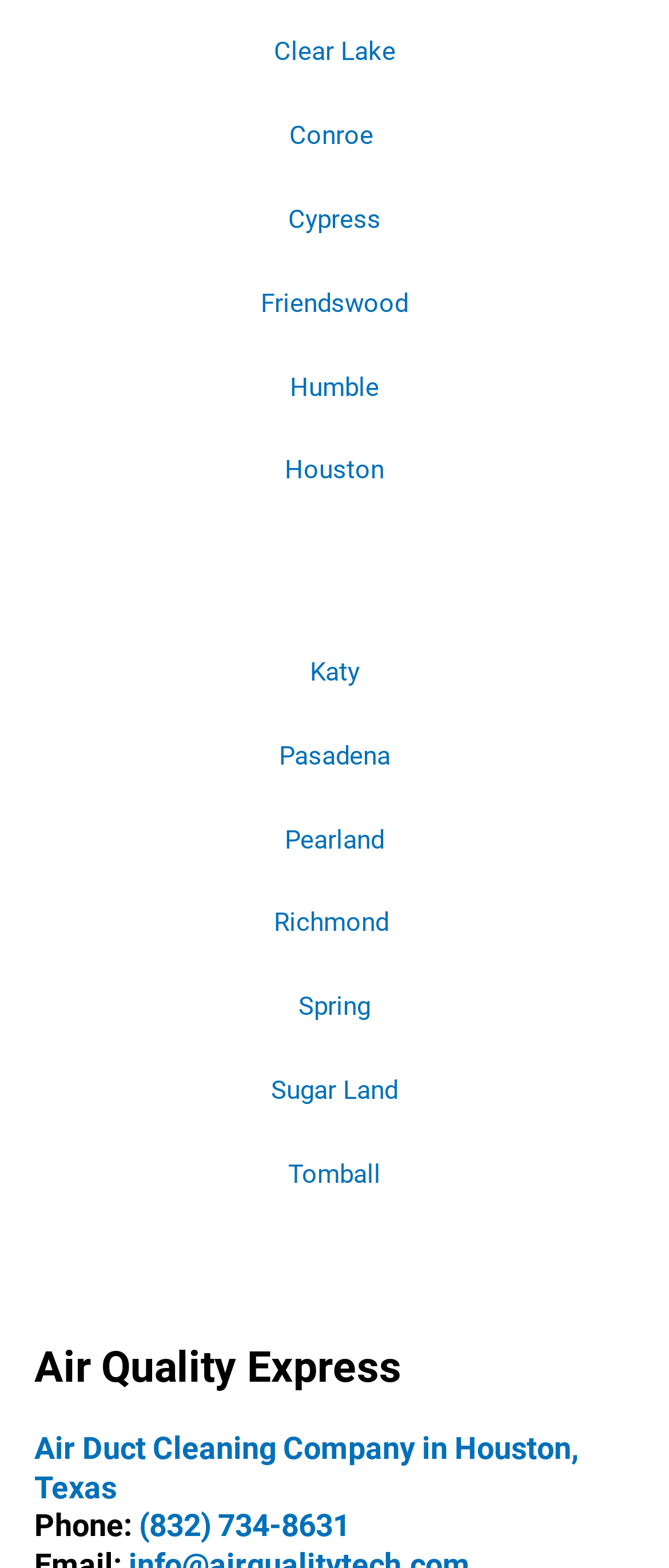Pinpoint the bounding box coordinates of the area that must be clicked to complete this instruction: "Visit Air Duct Cleaning Company in Houston, Texas".

[0.051, 0.912, 0.864, 0.96]